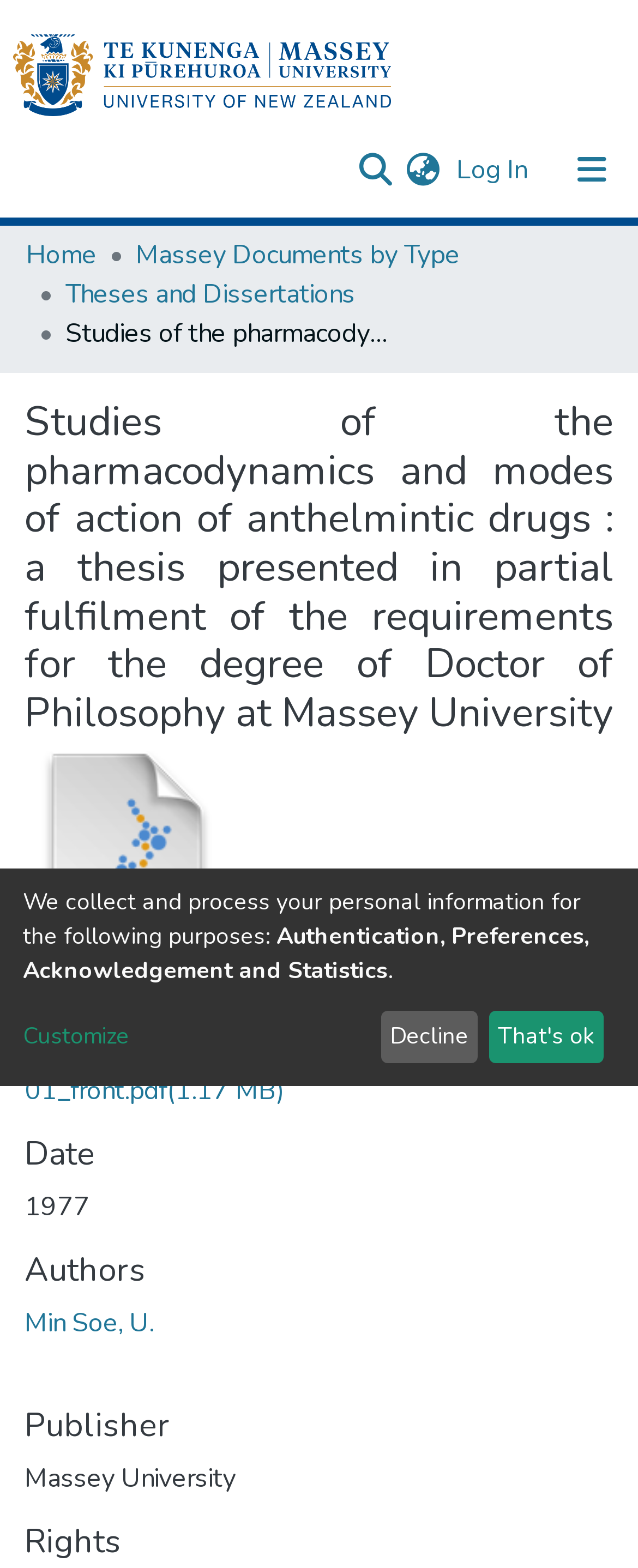Identify the bounding box coordinates for the UI element described as: "aria-label="Search" name="query"".

[0.544, 0.088, 0.621, 0.127]